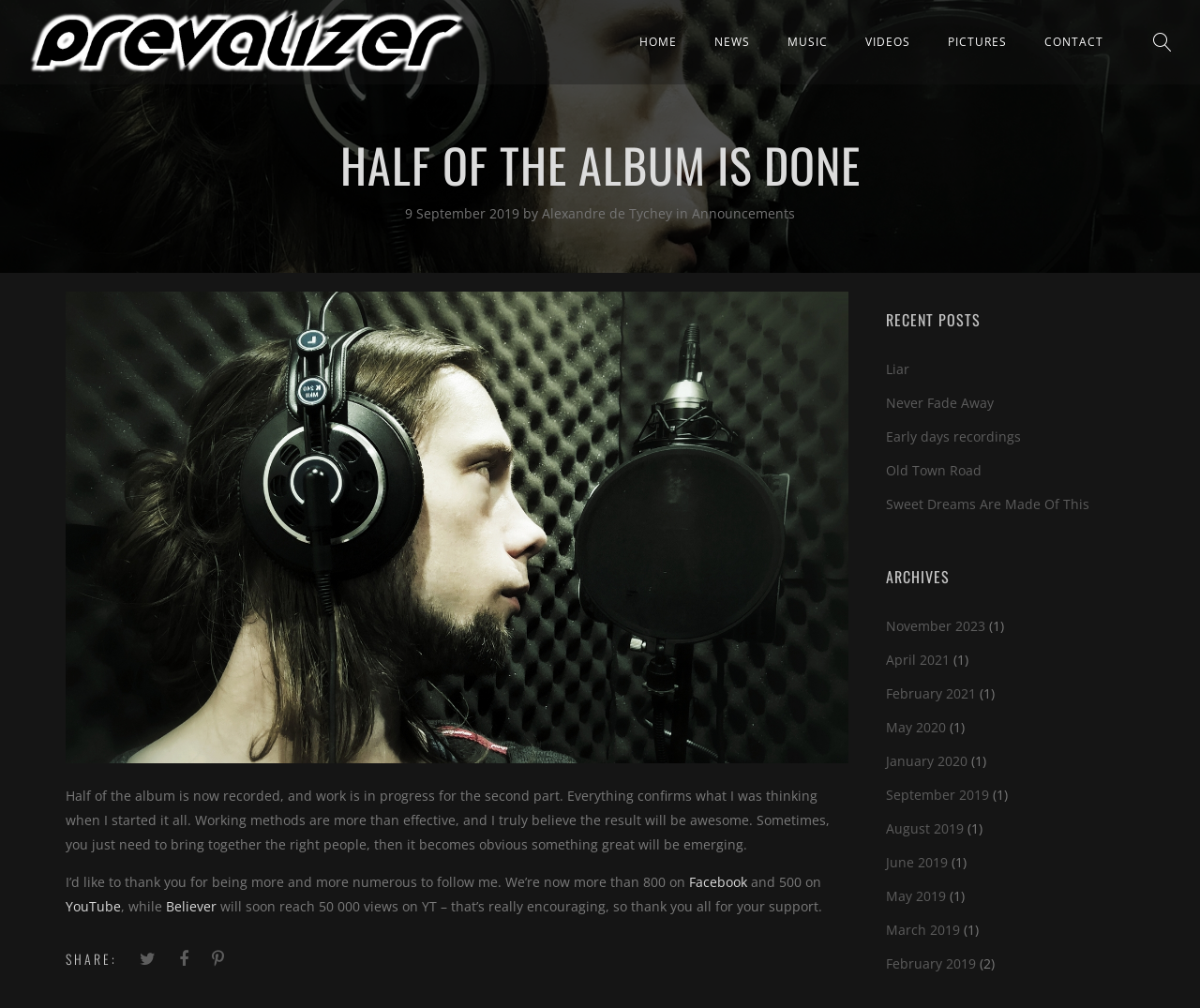Identify the bounding box coordinates necessary to click and complete the given instruction: "Follow the link to 'Facebook'".

[0.574, 0.866, 0.623, 0.884]